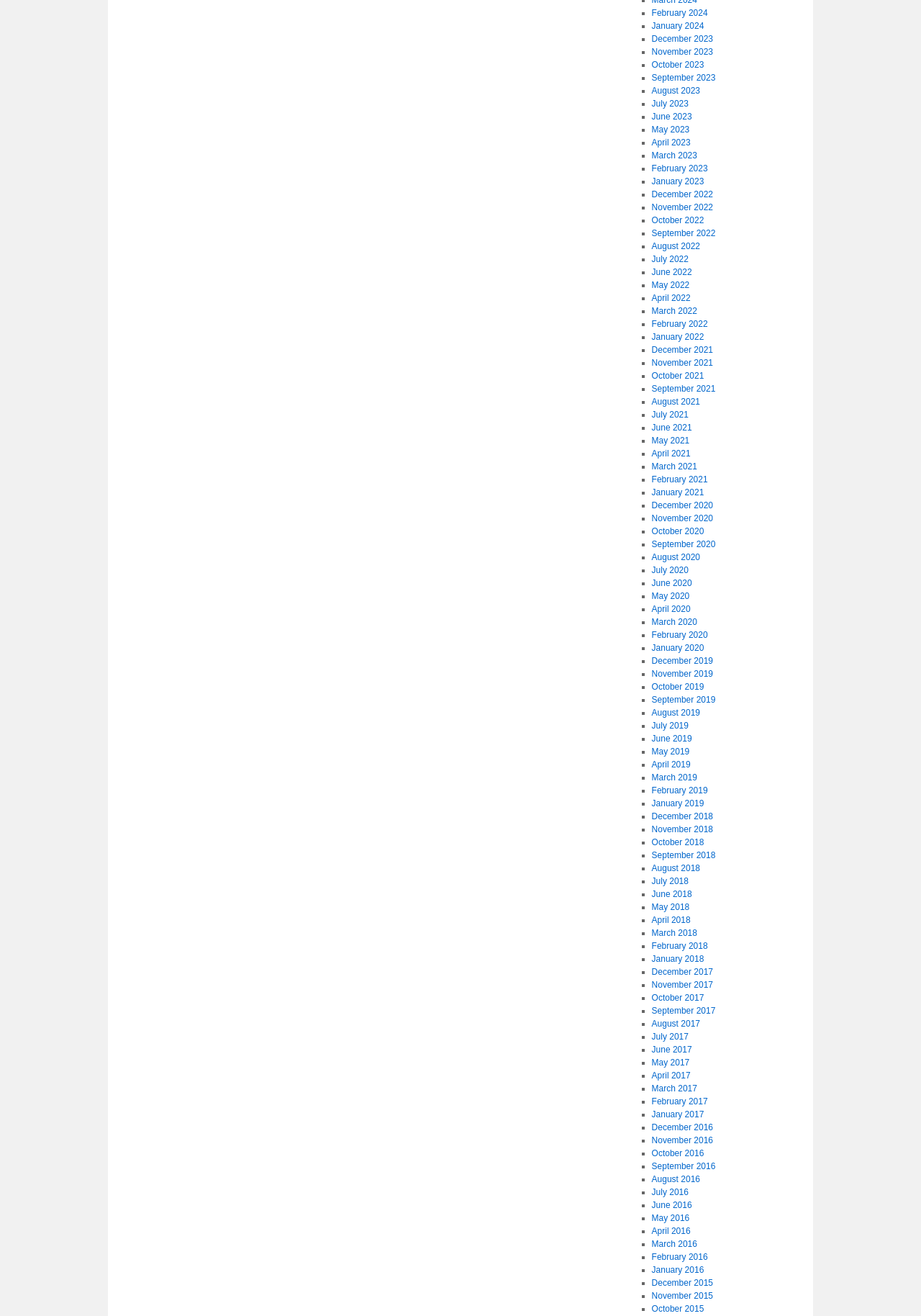Please locate the bounding box coordinates of the element that should be clicked to complete the given instruction: "Click on February 2024".

[0.707, 0.006, 0.768, 0.014]